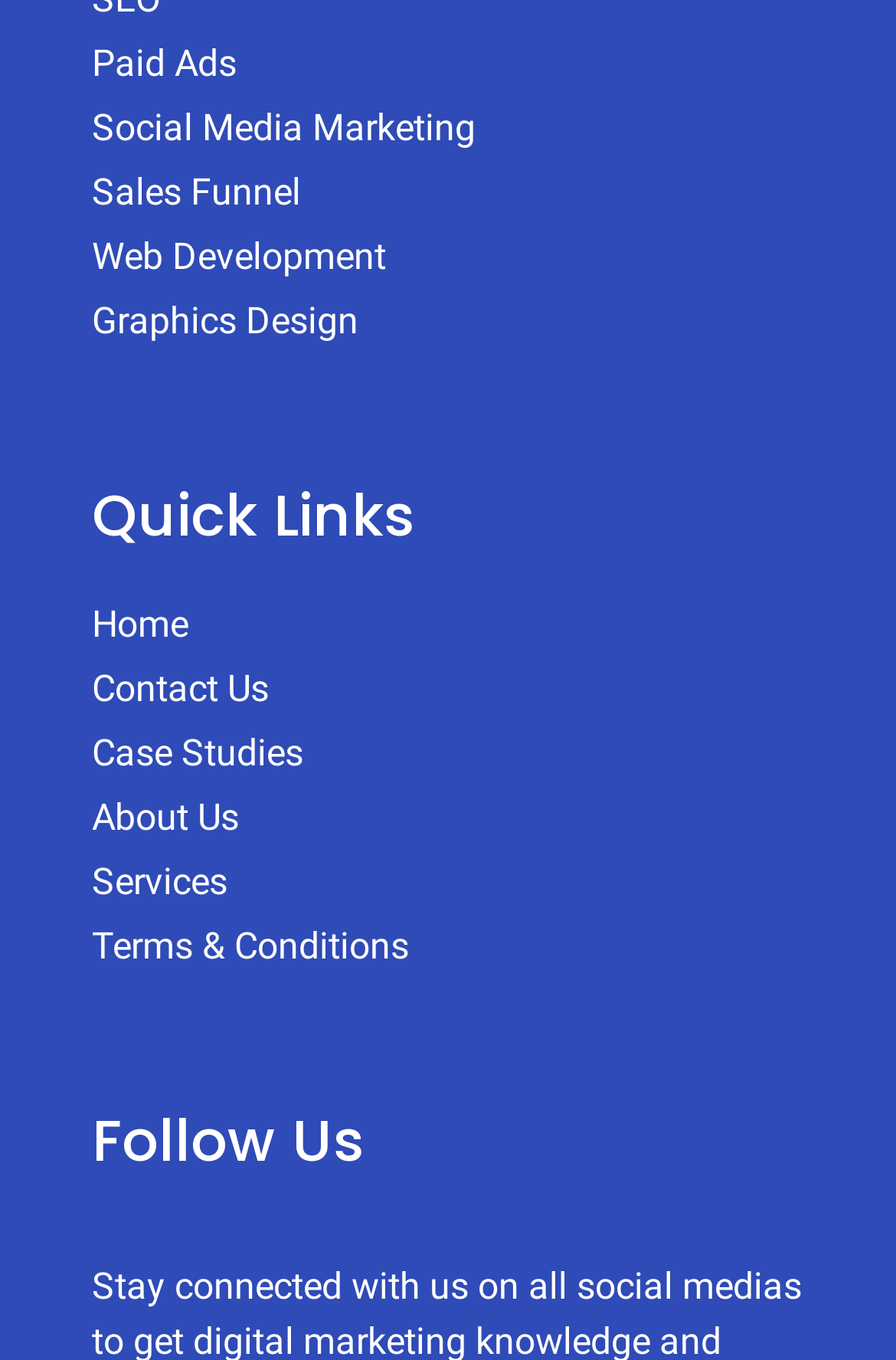Specify the bounding box coordinates of the area that needs to be clicked to achieve the following instruction: "Visit the Home page".

[0.103, 0.44, 0.897, 0.48]